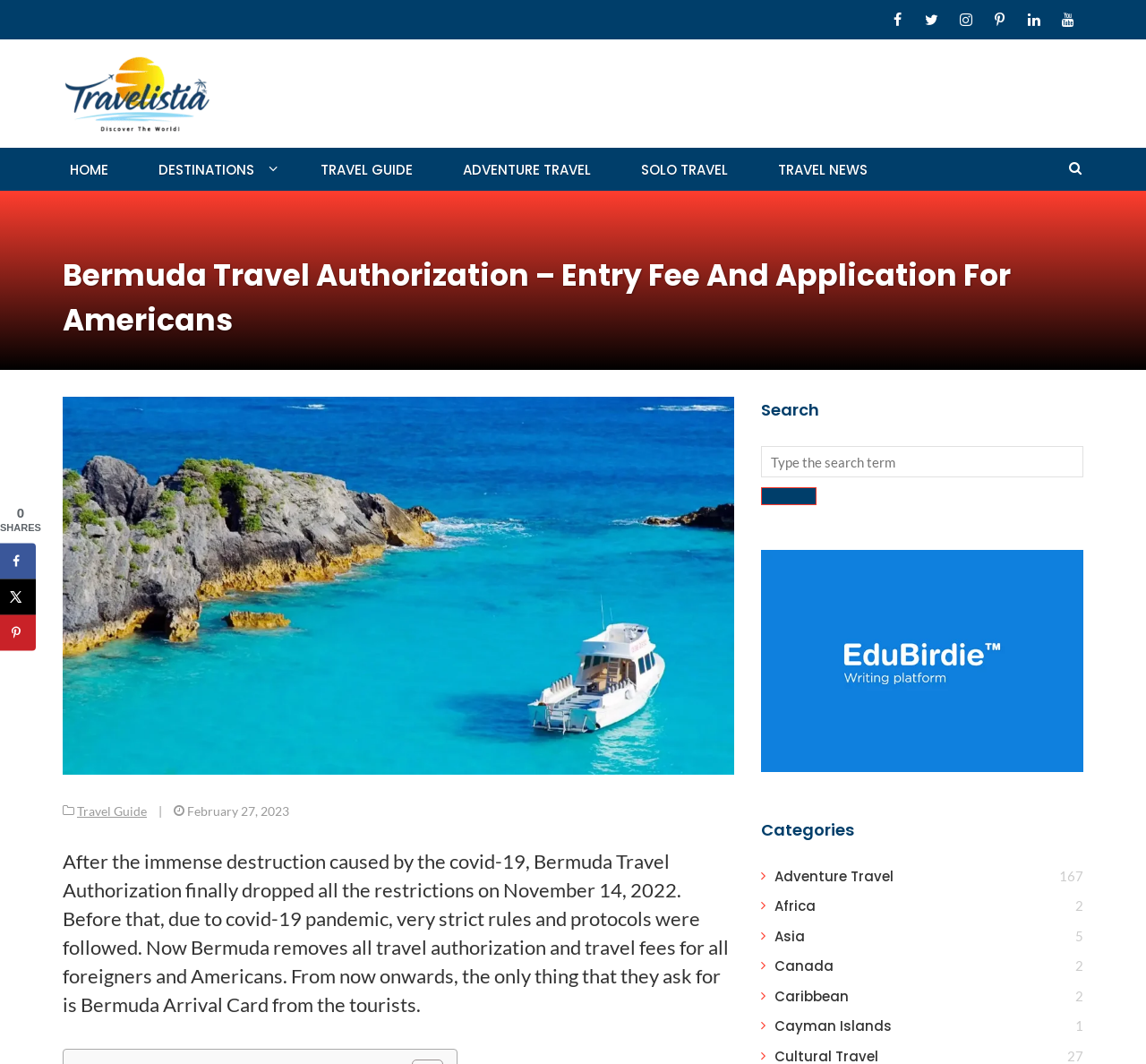What is the category of the link 'do my homework'?
Provide a detailed answer to the question using information from the image.

The link 'do my homework' is located in the categories section of the webpage, and it is categorized under Adventure Travel. This link is likely related to travel guides or resources for adventure travel.